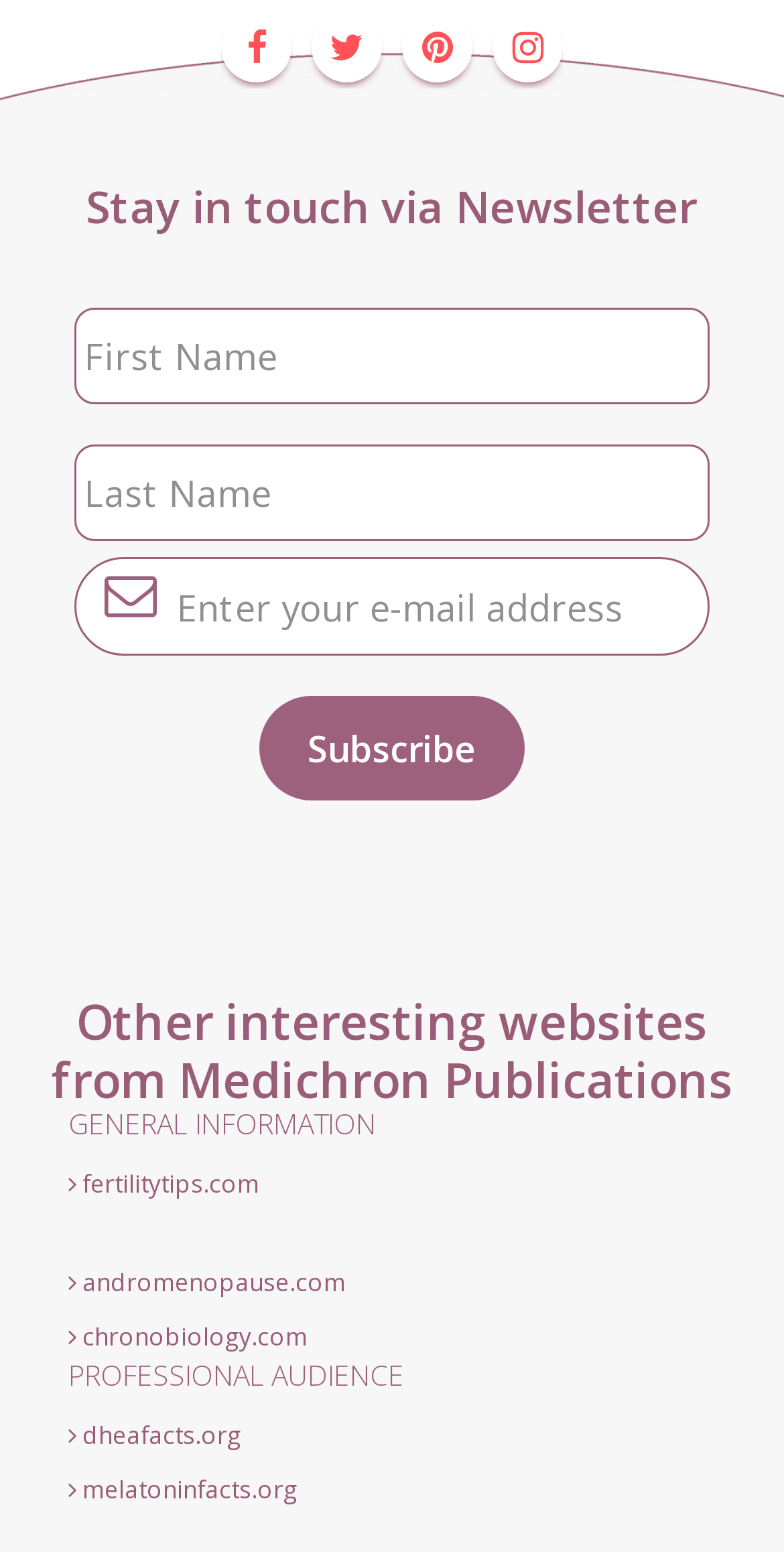What is the category of 'dheafacts.org'?
Answer with a single word or phrase, using the screenshot for reference.

PROFESSIONAL AUDIENCE